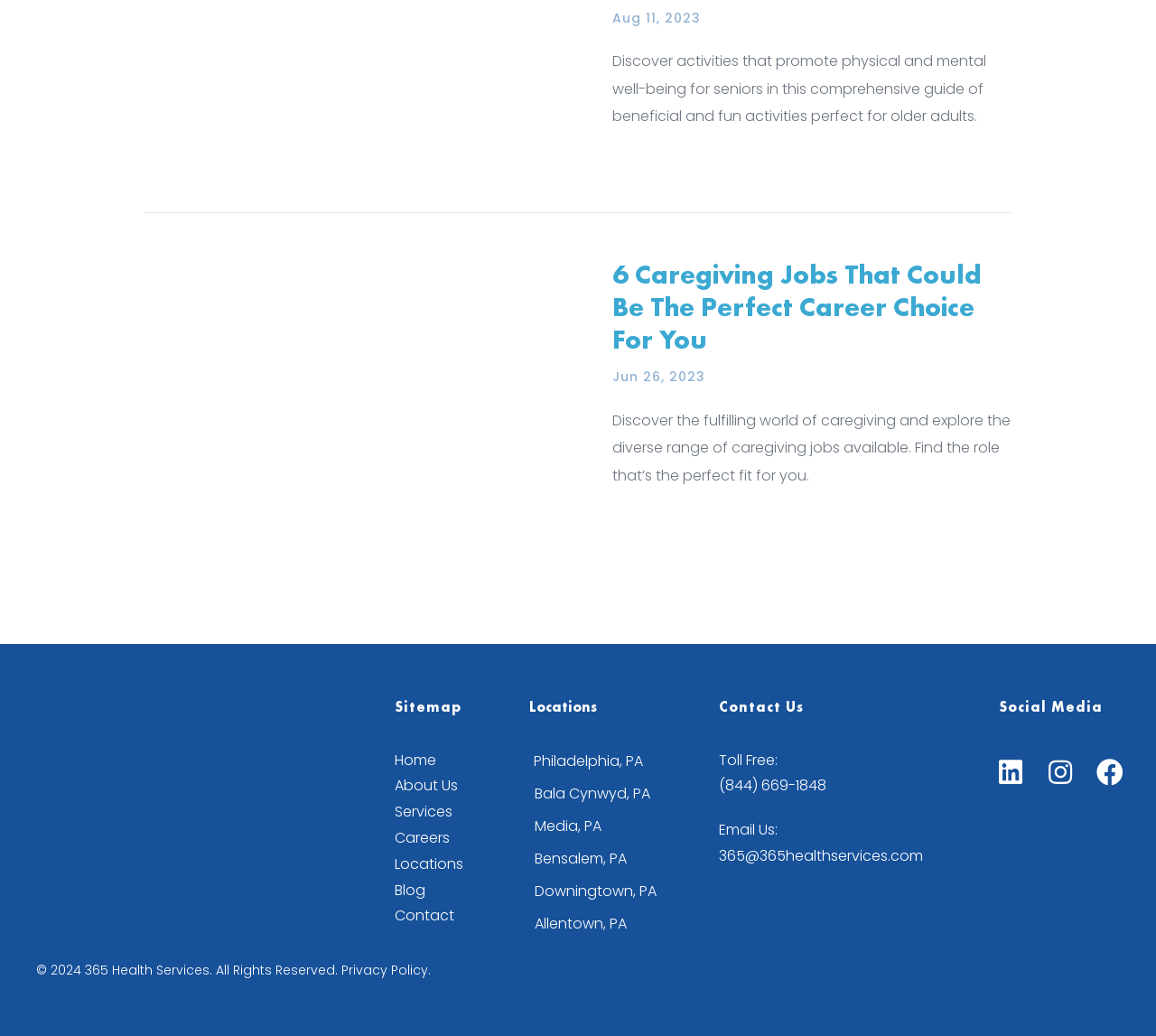Determine the bounding box coordinates of the clickable element necessary to fulfill the instruction: "View the article about caregiving jobs". Provide the coordinates as four float numbers within the 0 to 1 range, i.e., [left, top, right, bottom].

[0.53, 0.25, 0.875, 0.344]